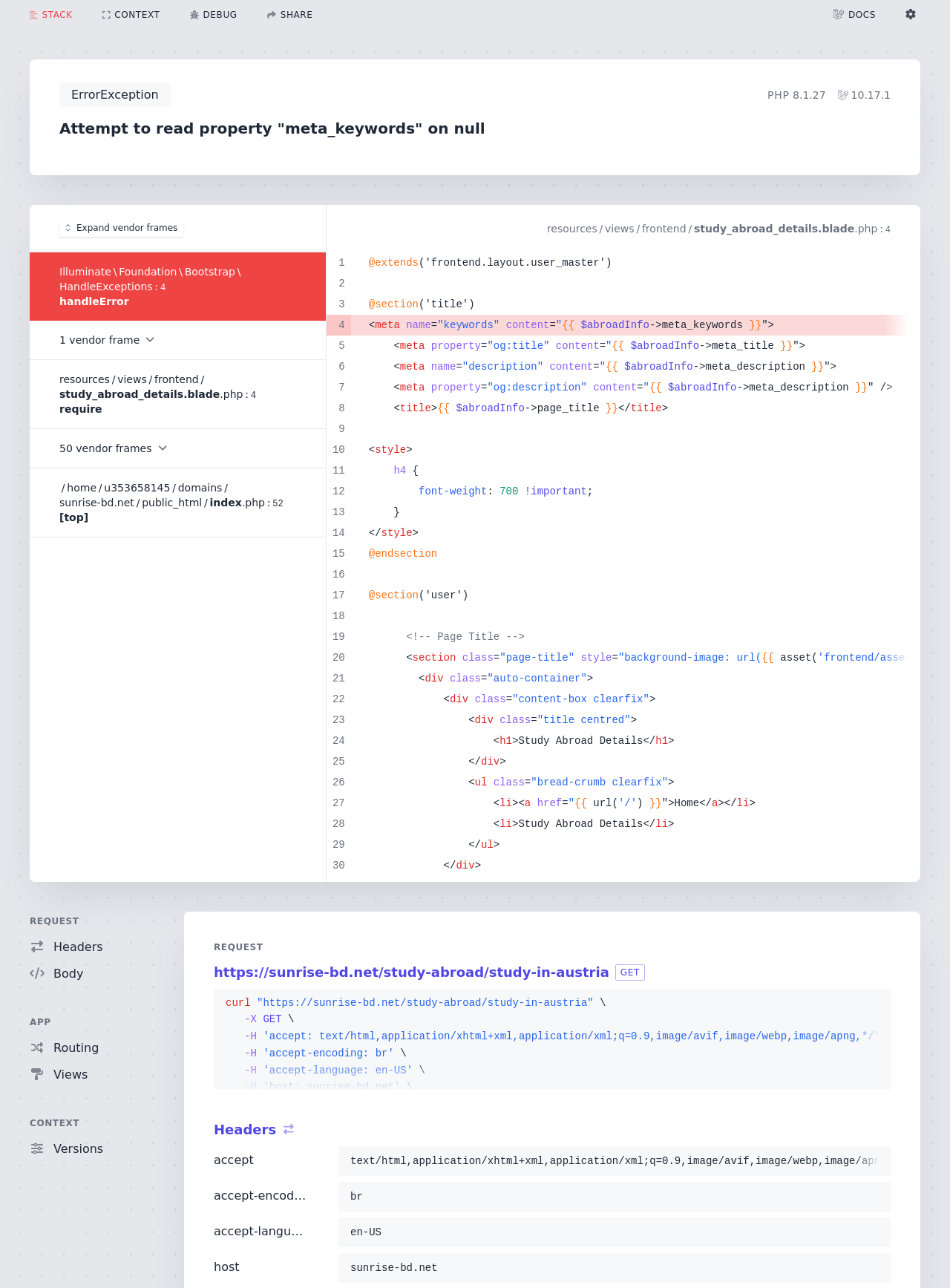Using the element description Create Share, predict the bounding box coordinates for the UI element. Provide the coordinates in (top-left x, top-left y, bottom-right x, bottom-right y) format with values ranging from 0 to 1.

[0.315, 0.124, 0.424, 0.141]